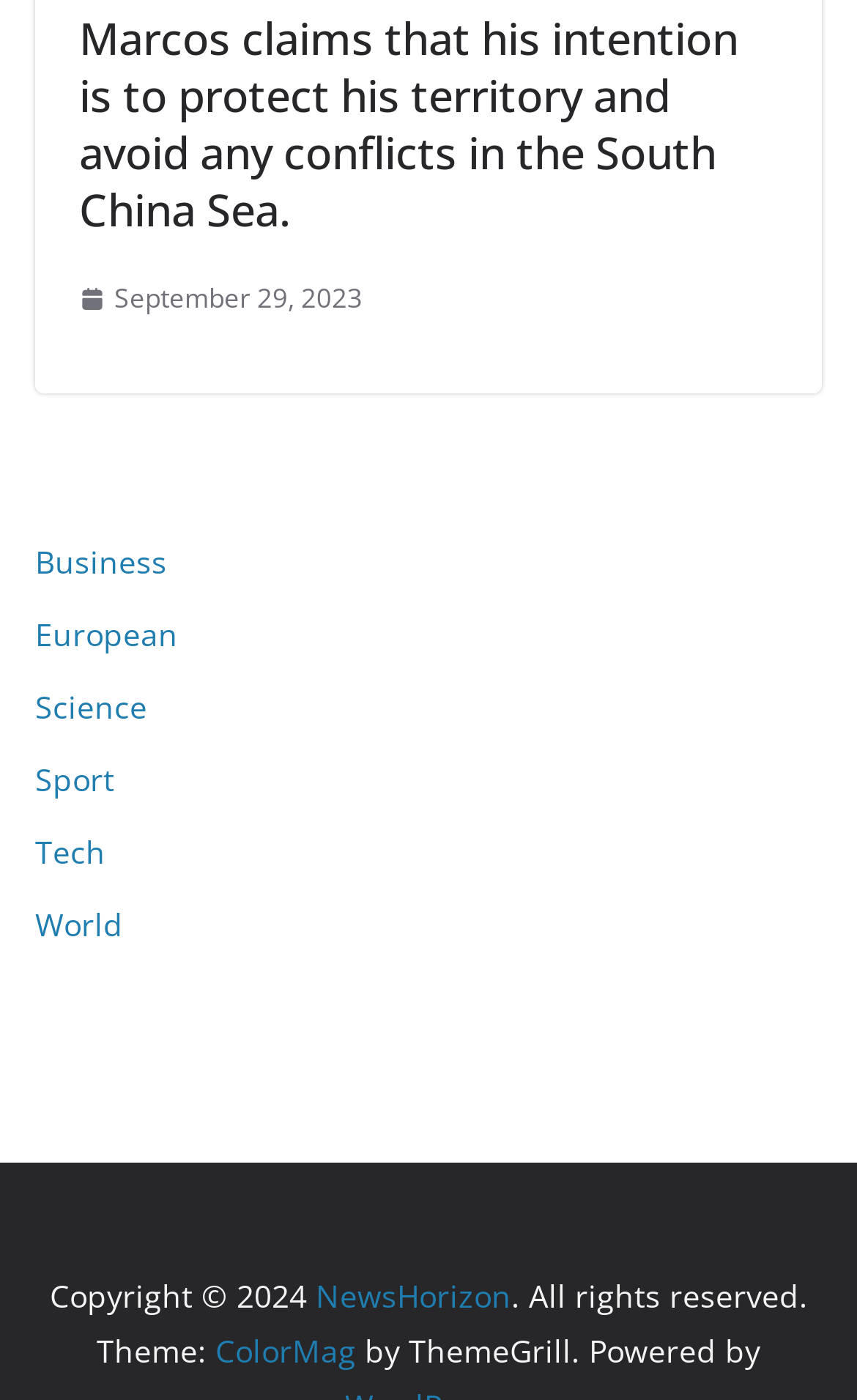Who powers this website?
From the screenshot, supply a one-word or short-phrase answer.

ThemeGrill